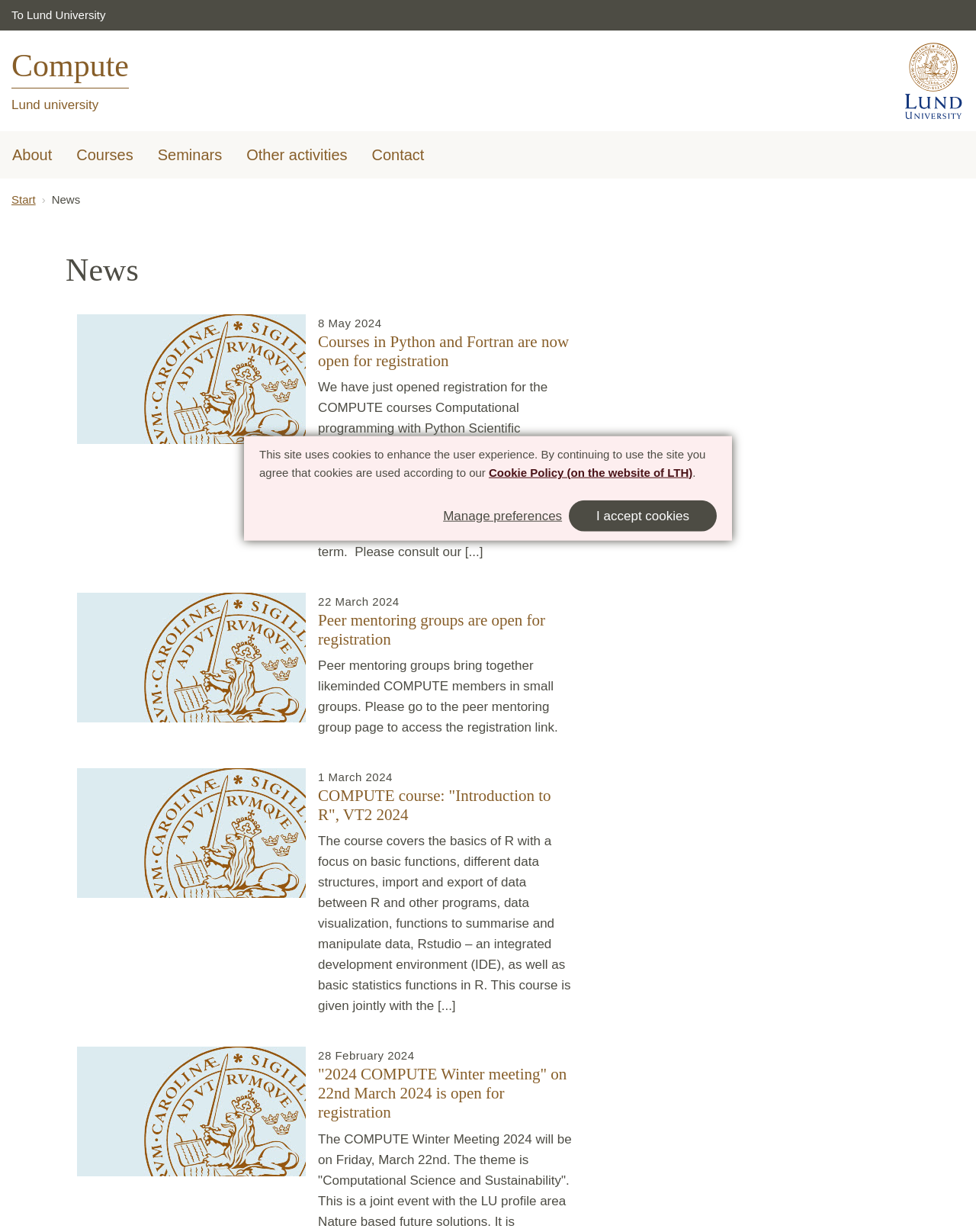Determine the bounding box for the described HTML element: "I accept cookies". Ensure the coordinates are four float numbers between 0 and 1 in the format [left, top, right, bottom].

[0.583, 0.406, 0.734, 0.431]